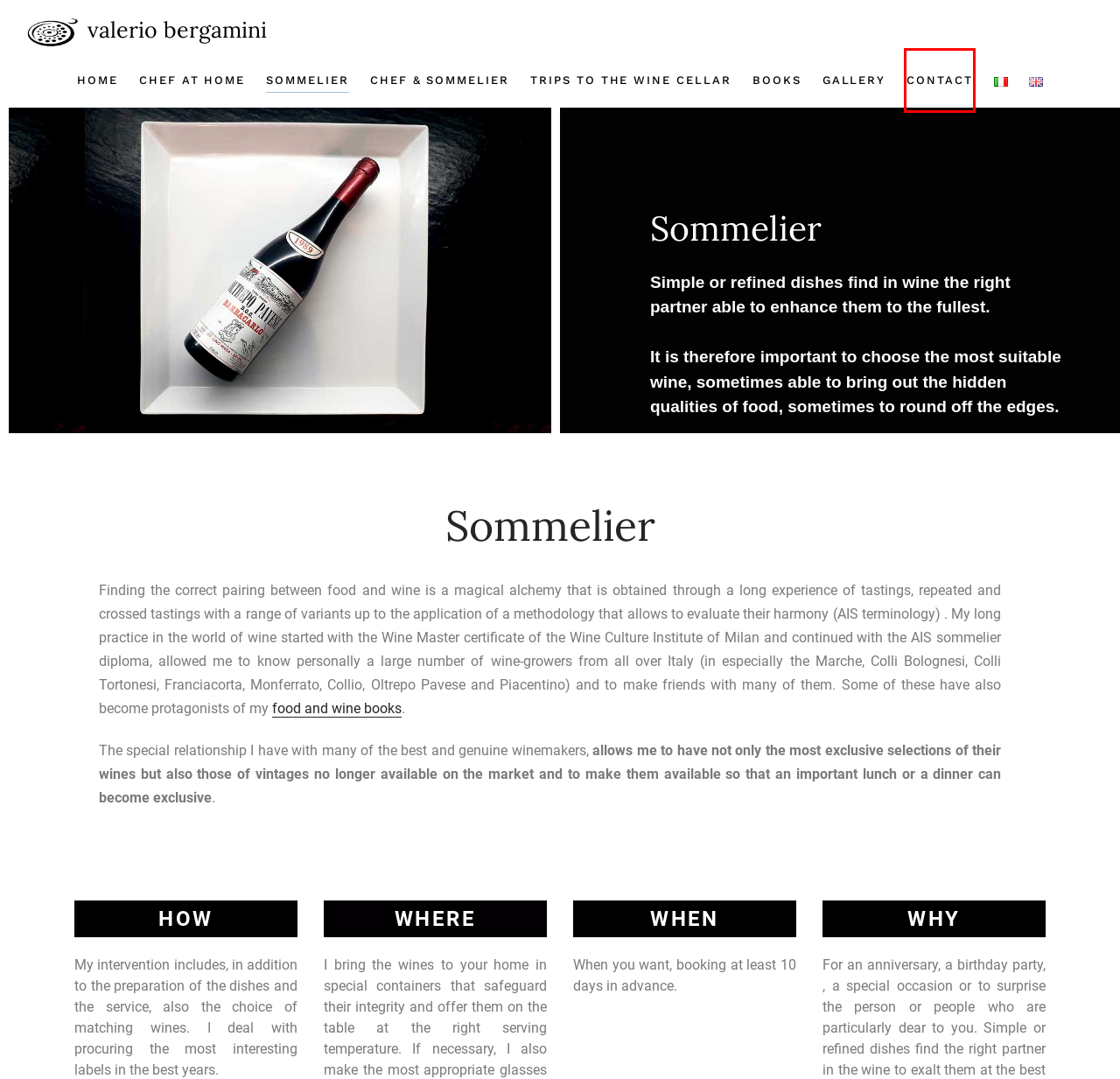Examine the screenshot of a webpage with a red bounding box around a UI element. Your task is to identify the webpage description that best corresponds to the new webpage after clicking the specified element. The given options are:
A. La Paella - Valerio Bergamini - Cuoco Sommelier a domicilio
B. Chef & Sommelier - Valerio Bergamini
C. Gallery - Valerio Bergamini
D. Chef at Home - Valerio Bergamini
E. Home - Valerio Bergamini
F. Books - Valerio Bergamini
G. Contact - Valerio Bergamini
H. Trips to the Wine Cellar - Valerio Bergamini

G